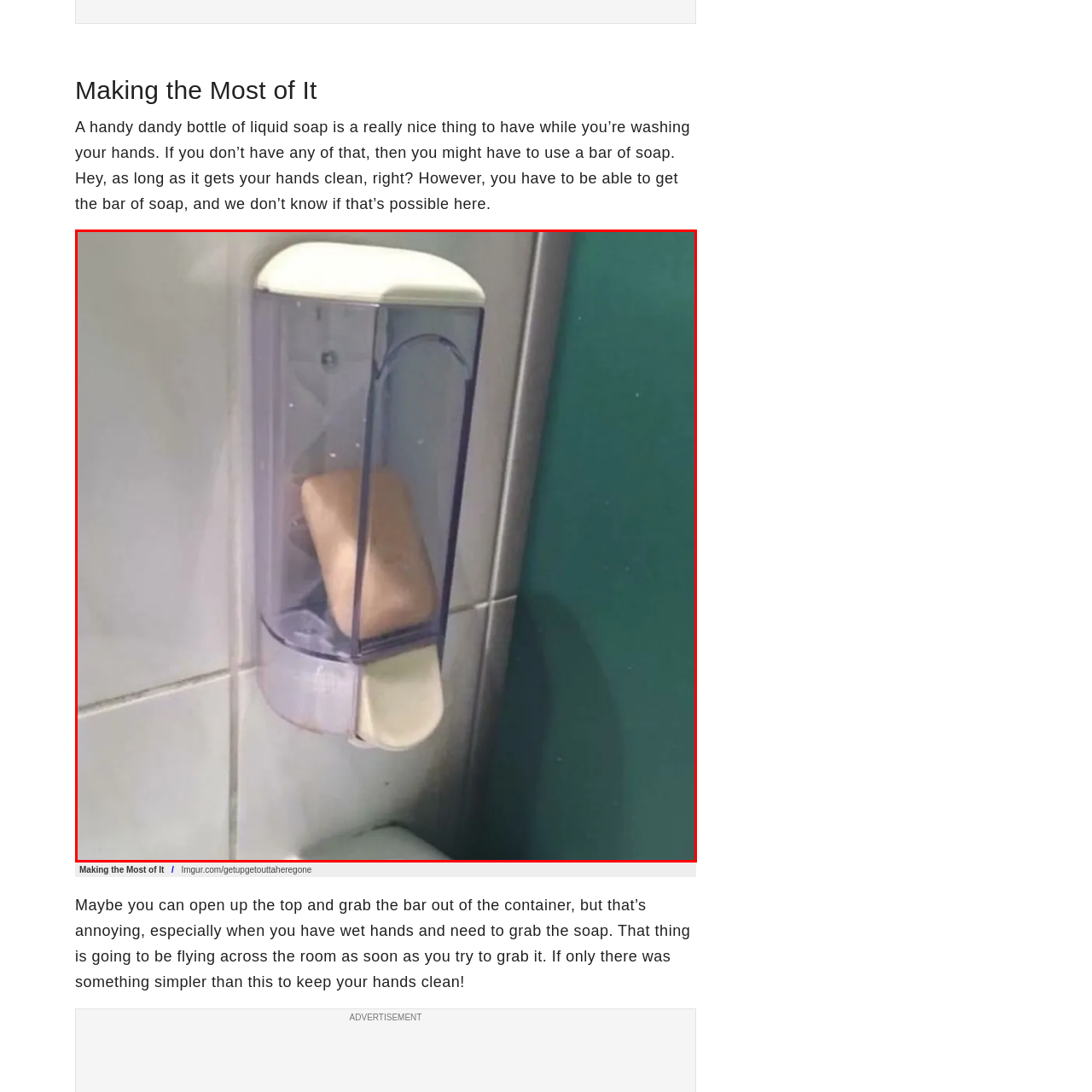What is the material of the dispenser's body?
Observe the image inside the red-bordered box and offer a detailed answer based on the visual details you find.

The dispenser's body is made of a translucent material, allowing users to see the soap inside, which is a practical design choice for a soap dispenser.